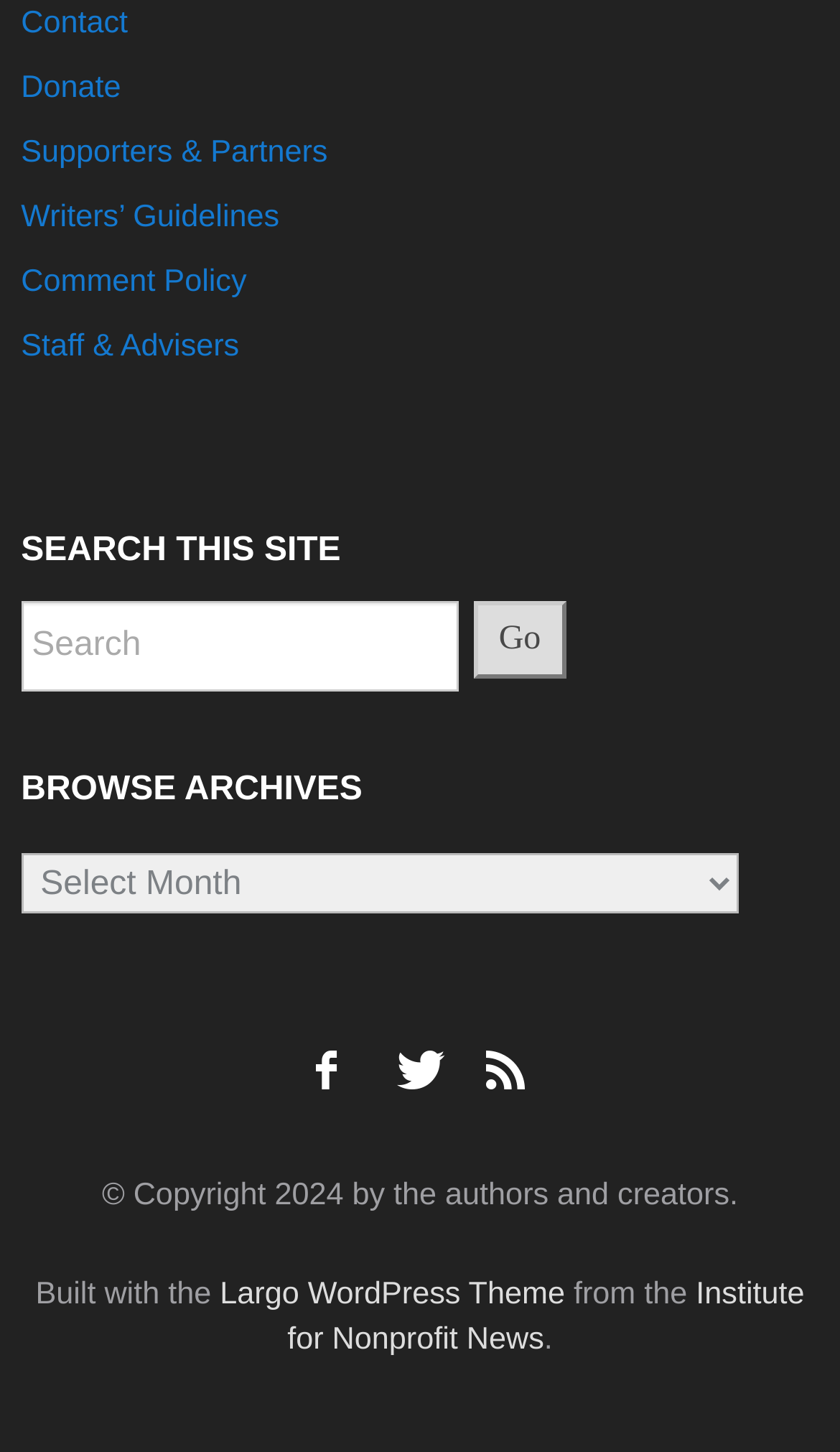Please find the bounding box for the UI component described as follows: "Go".

[0.563, 0.411, 0.675, 0.465]